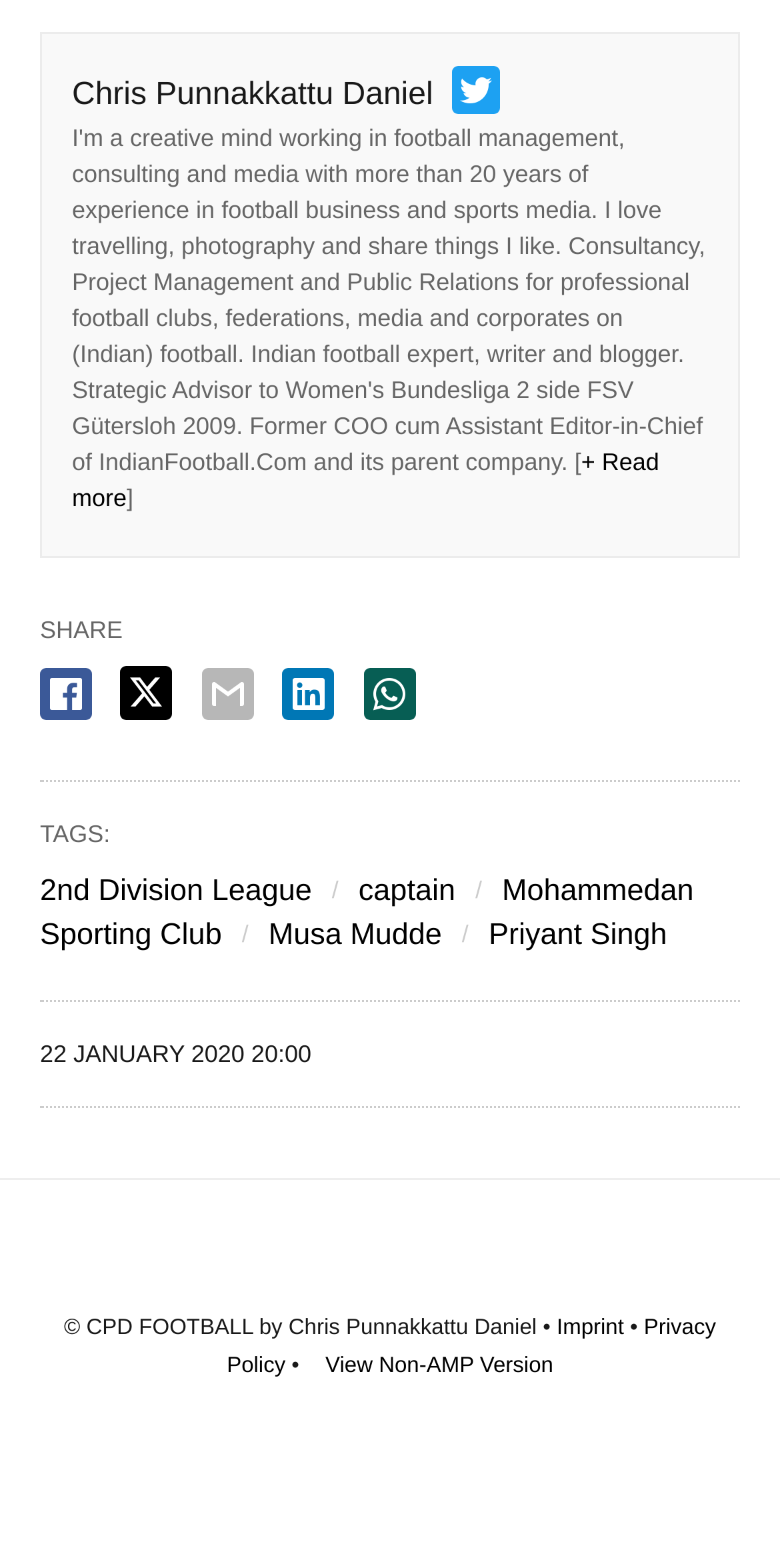Please specify the bounding box coordinates of the clickable region to carry out the following instruction: "Click on the author's name". The coordinates should be four float numbers between 0 and 1, in the format [left, top, right, bottom].

[0.092, 0.049, 0.555, 0.071]